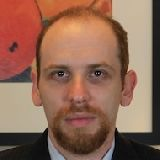Analyze the image and give a detailed response to the question:
What is behind the man in the image?

The image description states that behind the man is an abstract artwork featuring warm colors, which contrasts with his formal appearance.